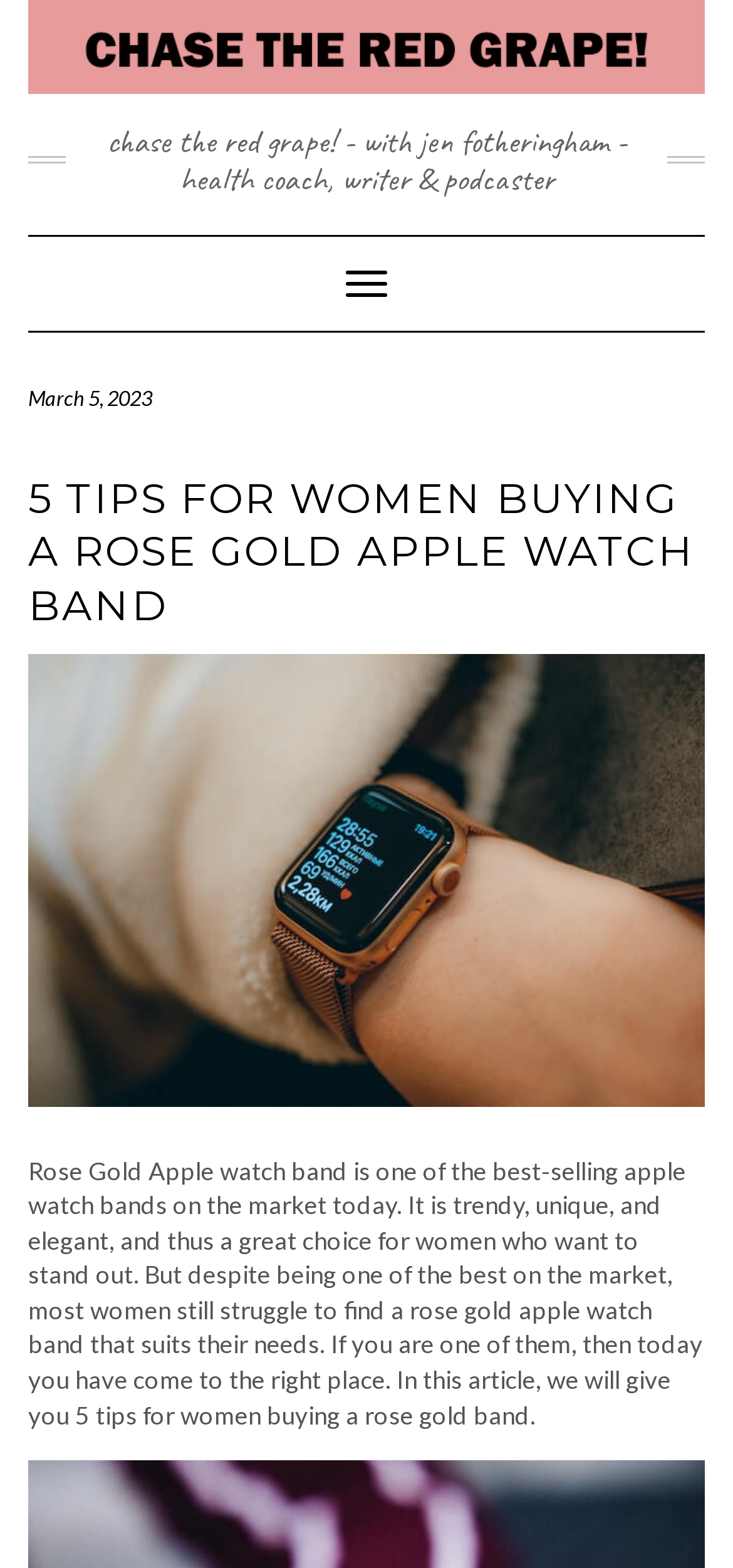What is the date of the article?
Based on the visual, give a brief answer using one word or a short phrase.

March 5, 2023